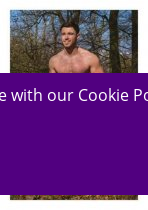What is the setting of the image?
Look at the image and respond with a single word or a short phrase.

Natural setting